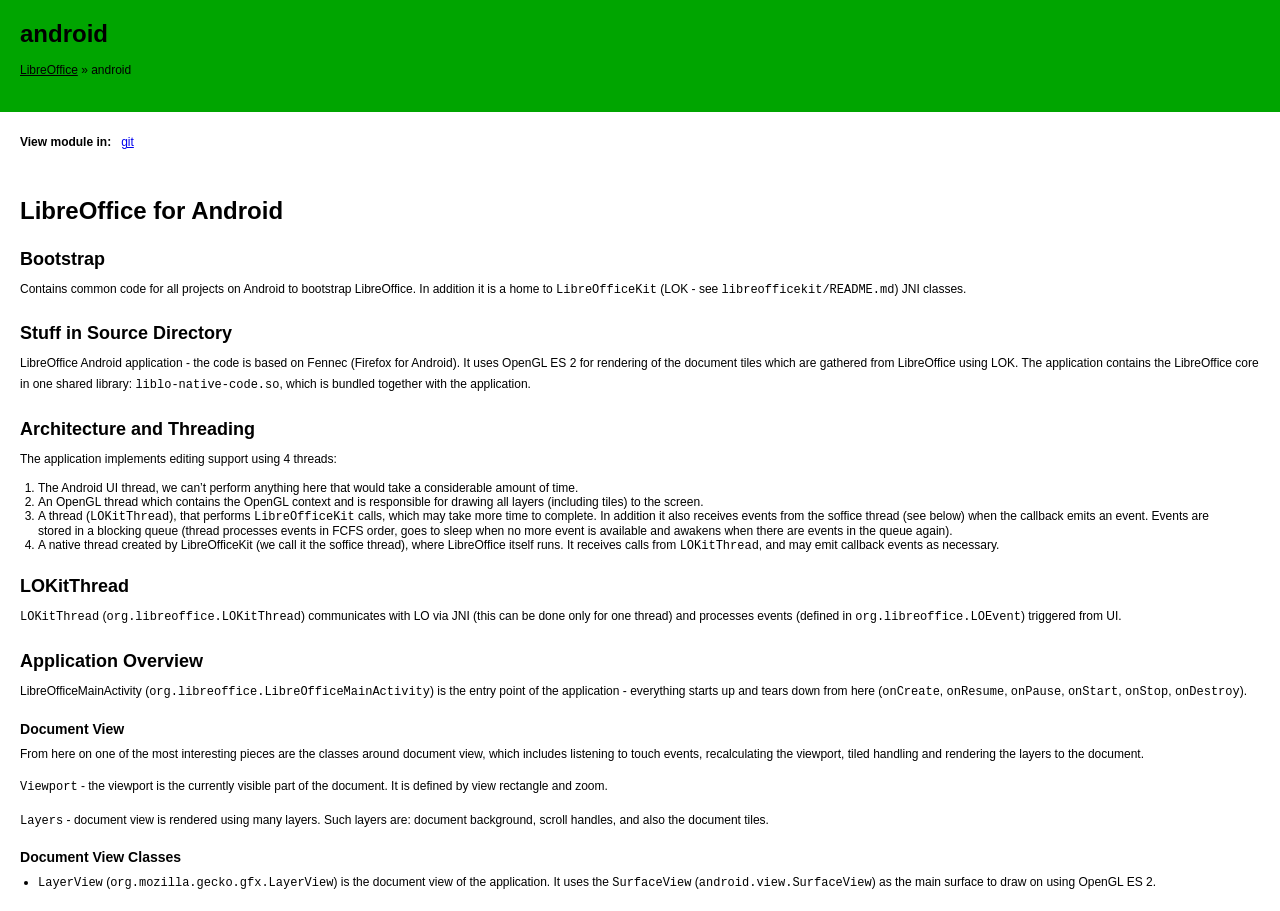Give an extensive and precise description of the webpage.

The webpage is about LibreOffice for Android, a document editing application. At the top, there is a heading "android" followed by a link to "LibreOffice" and a static text "» android". Below this, there is a section "View module in:" with a link to "git".

The main content of the page is divided into several sections, each with a heading. The first section is "LibreOffice for Android" which provides an overview of the application. The next section is "Bootstrap" which contains a brief description of the common code for all projects on Android to bootstrap LibreOffice.

The following section is "Stuff in Source Directory" which describes the LibreOffice Android application, its codebase, and how it uses OpenGL ES 2 for rendering document tiles. Below this, there is a section "Architecture and Threading" which explains the application's threading model, including the Android UI thread, an OpenGL thread, a thread for LibreOfficeKit calls, and a native thread created by LibreOfficeKit.

The next section is "LOKitThread" which describes the communication between LO and the UI thread via JNI. Following this, there is a section "Application Overview" which provides an overview of the application's entry point, LibreOfficeMainActivity, and its lifecycle methods.

The subsequent section is "Document View" which discusses the document view classes, including the viewport, layers, and tiled handling. Finally, there is a section "Document View Classes" which lists the classes involved in document view, including LayerView and SurfaceView.

Throughout the page, there are no images, but there are many links to other resources, such as git and LibreOfficeKit. The text is dense and technical, suggesting that the page is intended for developers or individuals with a strong technical background.